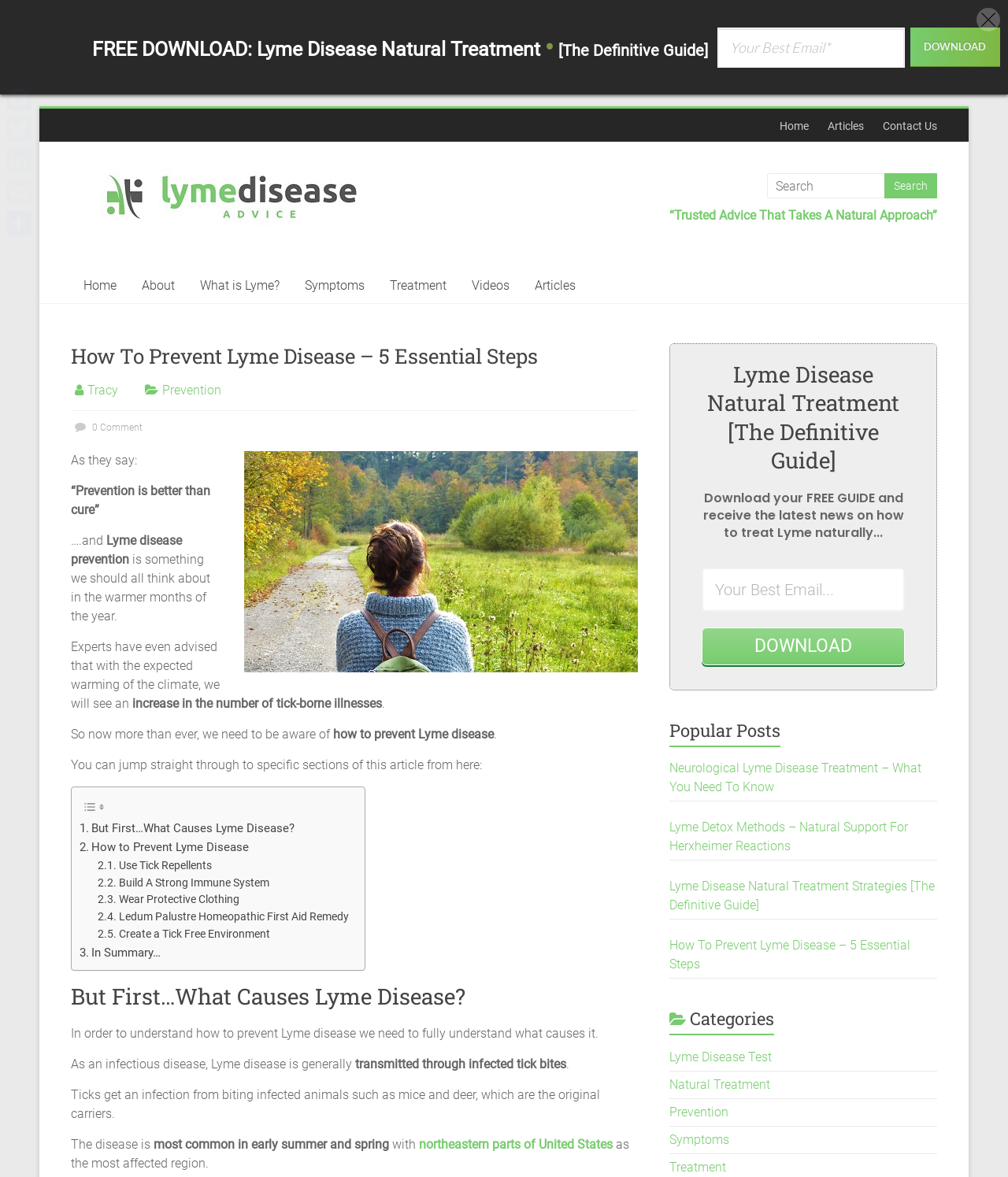Kindly determine the bounding box coordinates for the area that needs to be clicked to execute this instruction: "Check popular posts".

[0.664, 0.61, 0.93, 0.641]